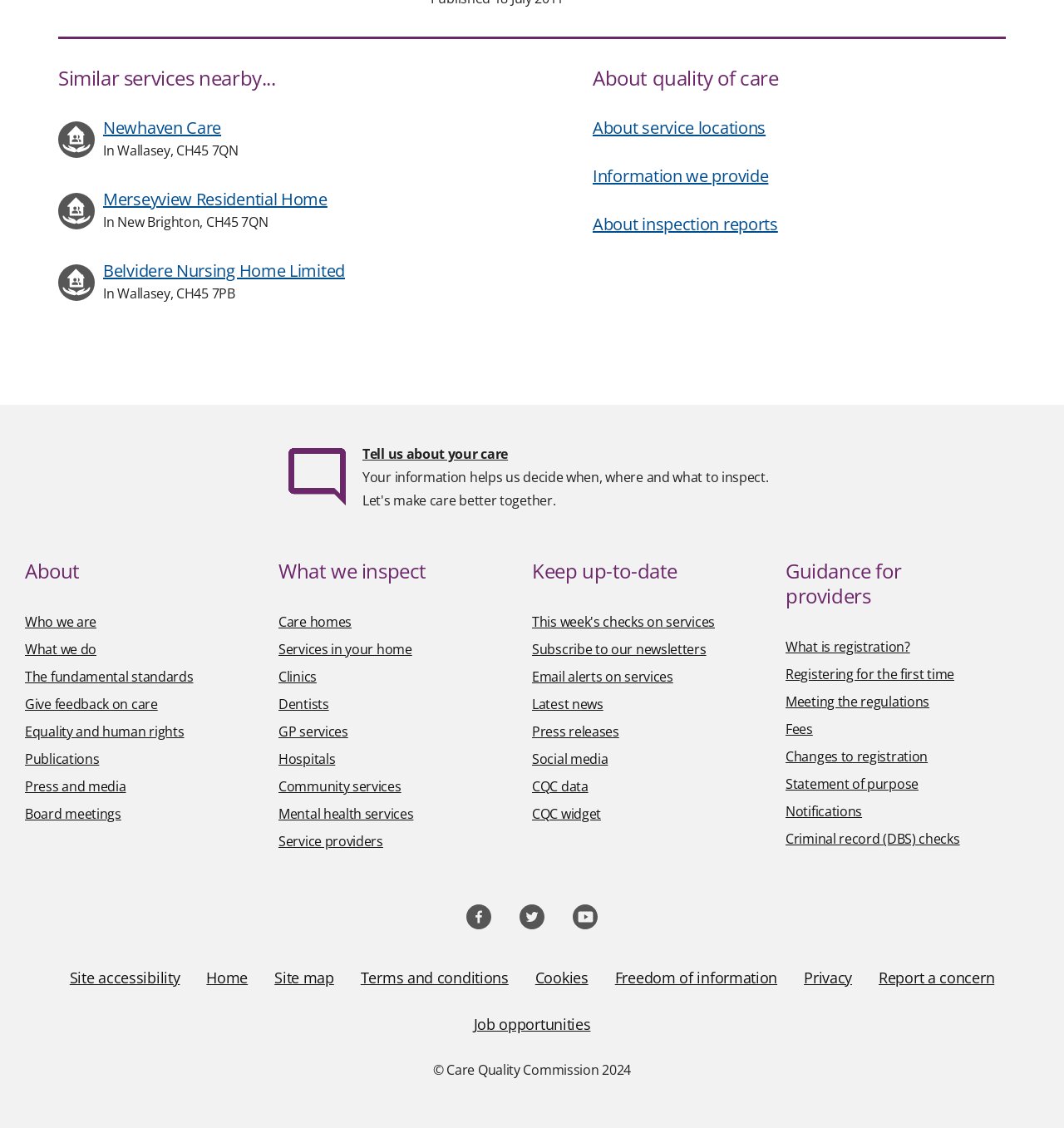How many people were spoken with about the care they receive? Based on the image, give a response in one word or a short phrase.

5 people